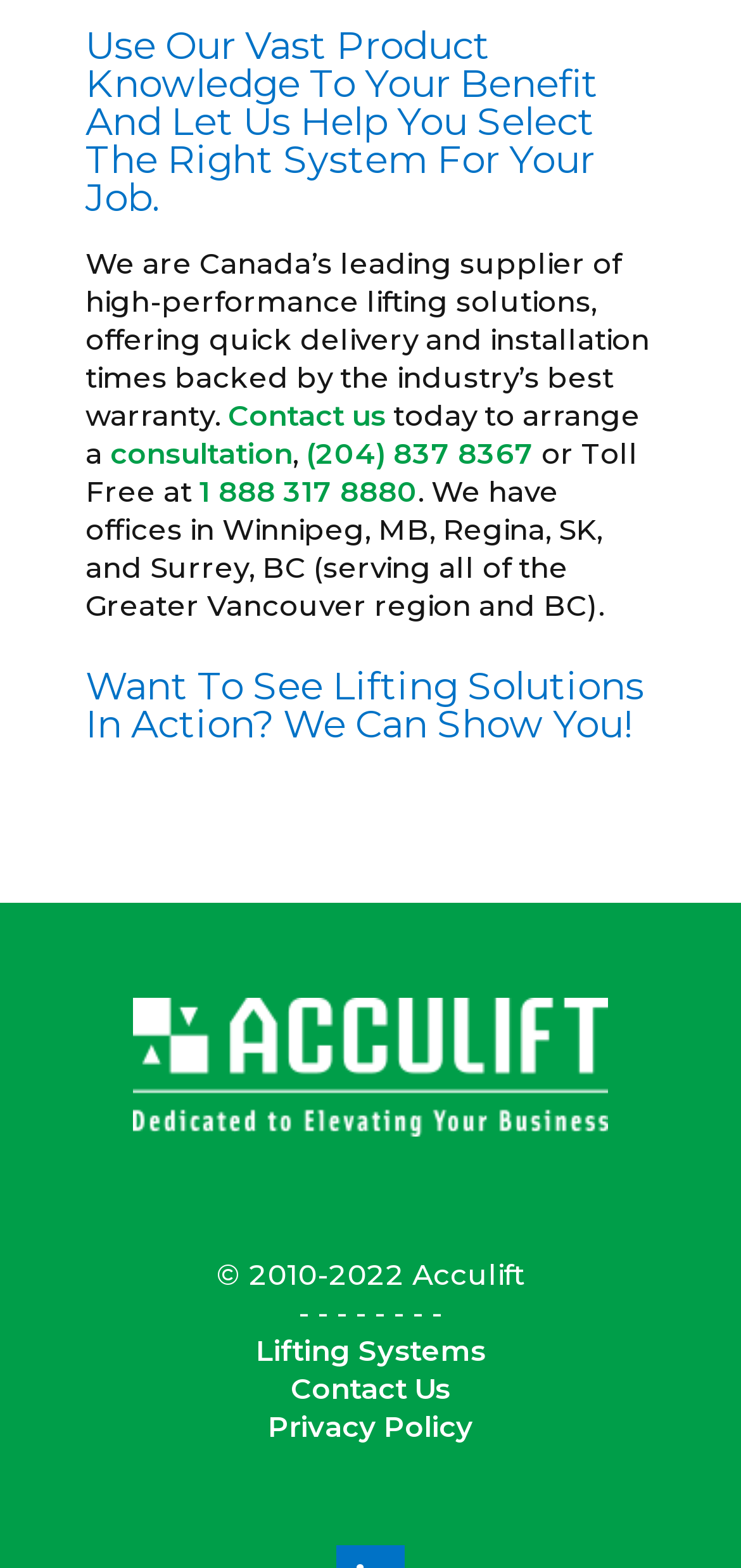Find the bounding box coordinates for the HTML element specified by: "consultation".

[0.149, 0.277, 0.395, 0.3]